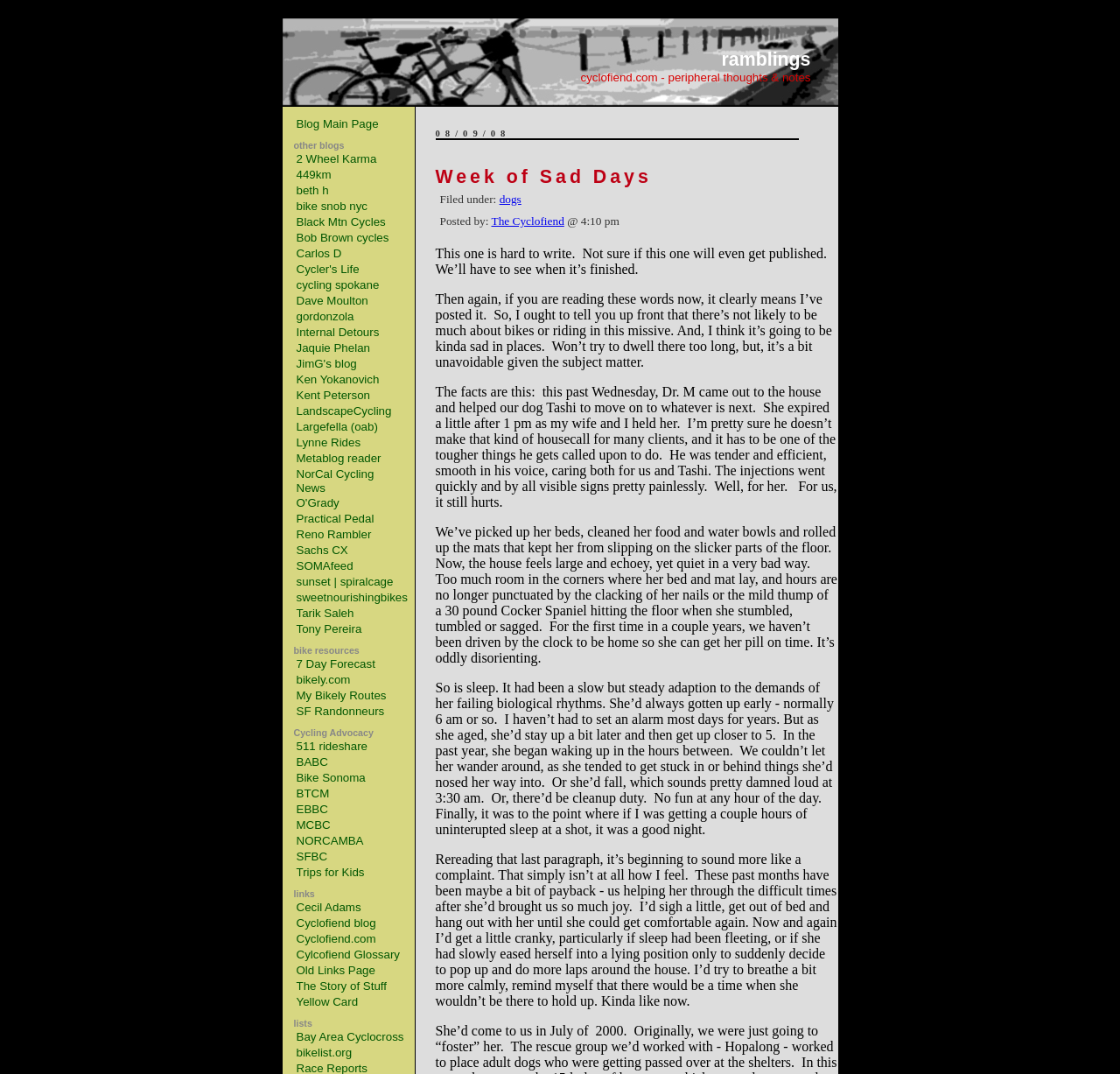What is the name of this blog?
Answer the question with a detailed explanation, including all necessary information.

The name of this blog is 'cyclofiend.com' as indicated by the StaticText element 'cyclofiend.com - peripheral thoughts & notes' at the top of the webpage.